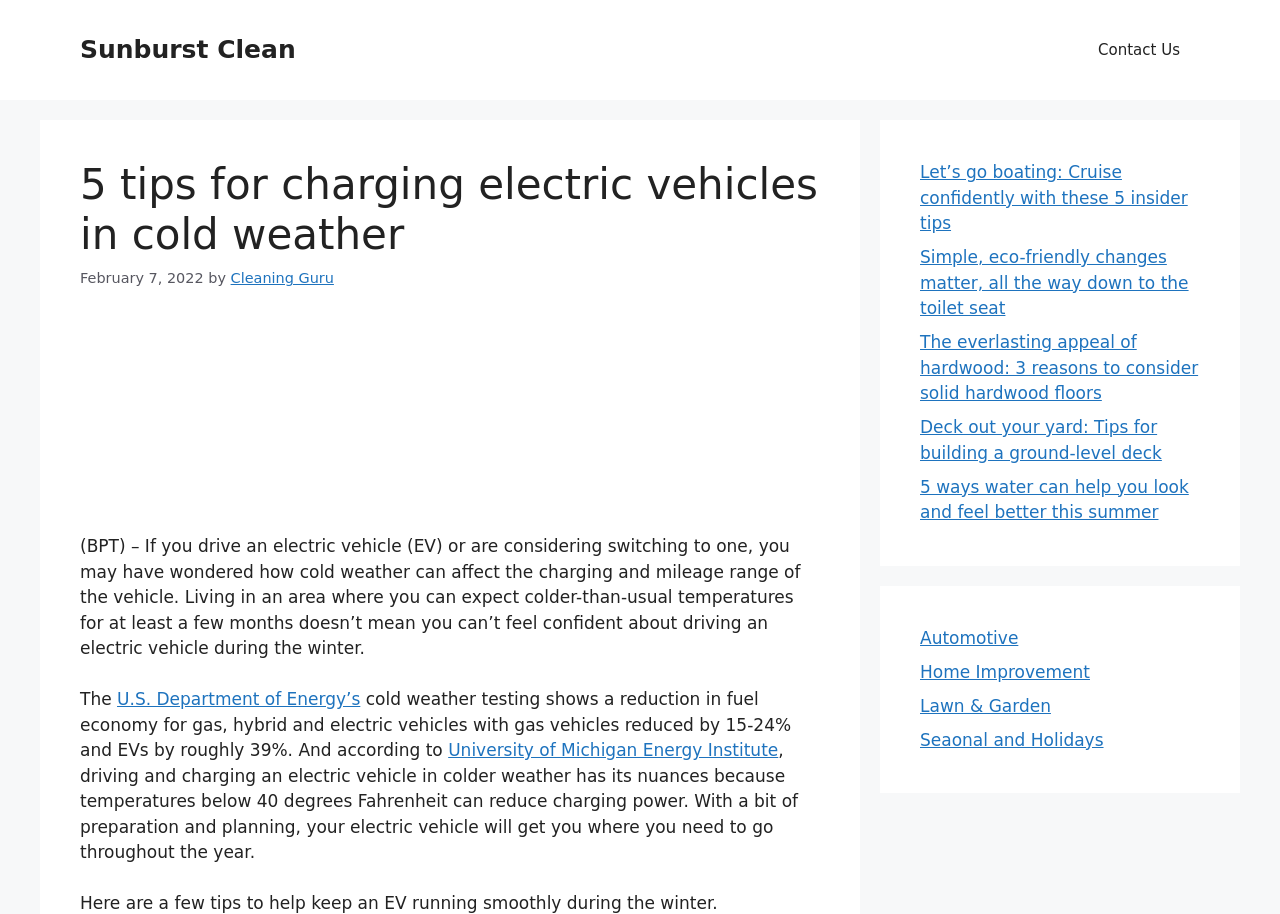Select the bounding box coordinates of the element I need to click to carry out the following instruction: "Check out the article 'Let’s go boating: Cruise confidently with these 5 insider tips'".

[0.719, 0.177, 0.928, 0.255]